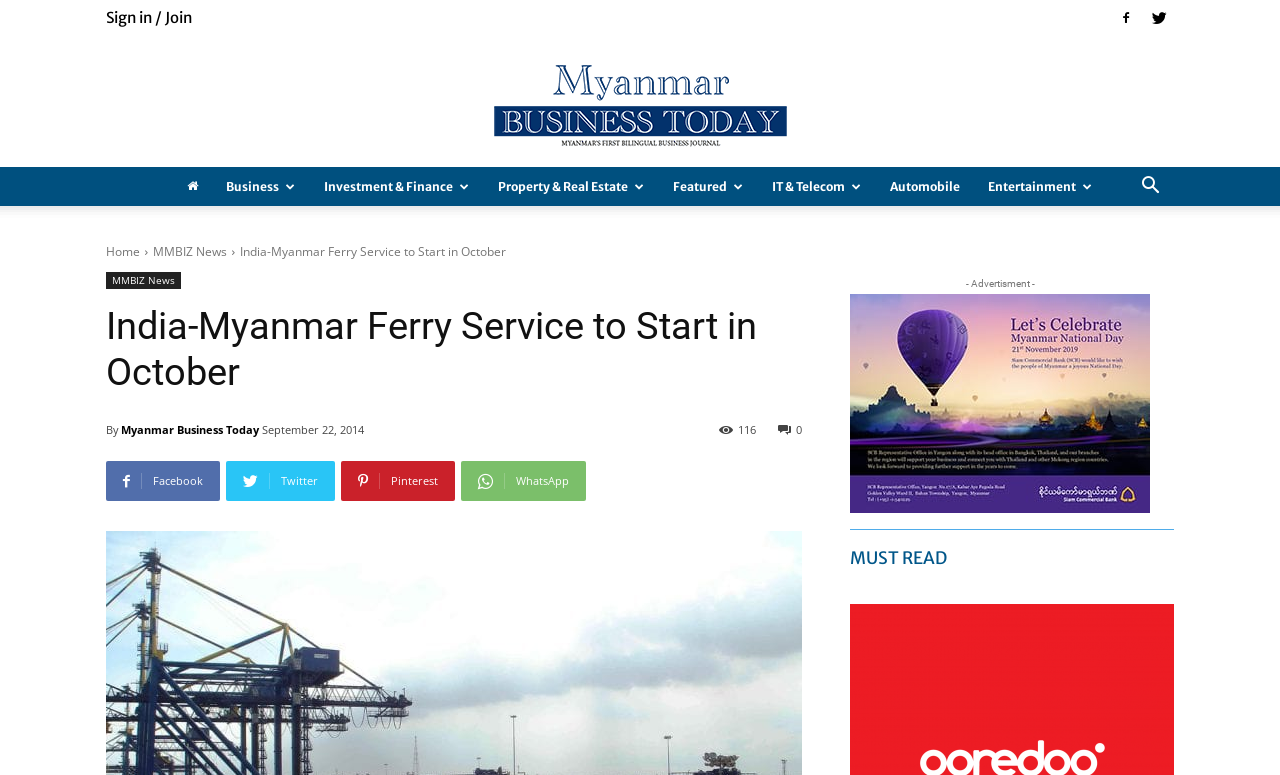Please determine the bounding box coordinates of the element's region to click in order to carry out the following instruction: "Read the news about India-Myanmar Ferry Service". The coordinates should be four float numbers between 0 and 1, i.e., [left, top, right, bottom].

[0.188, 0.314, 0.395, 0.335]